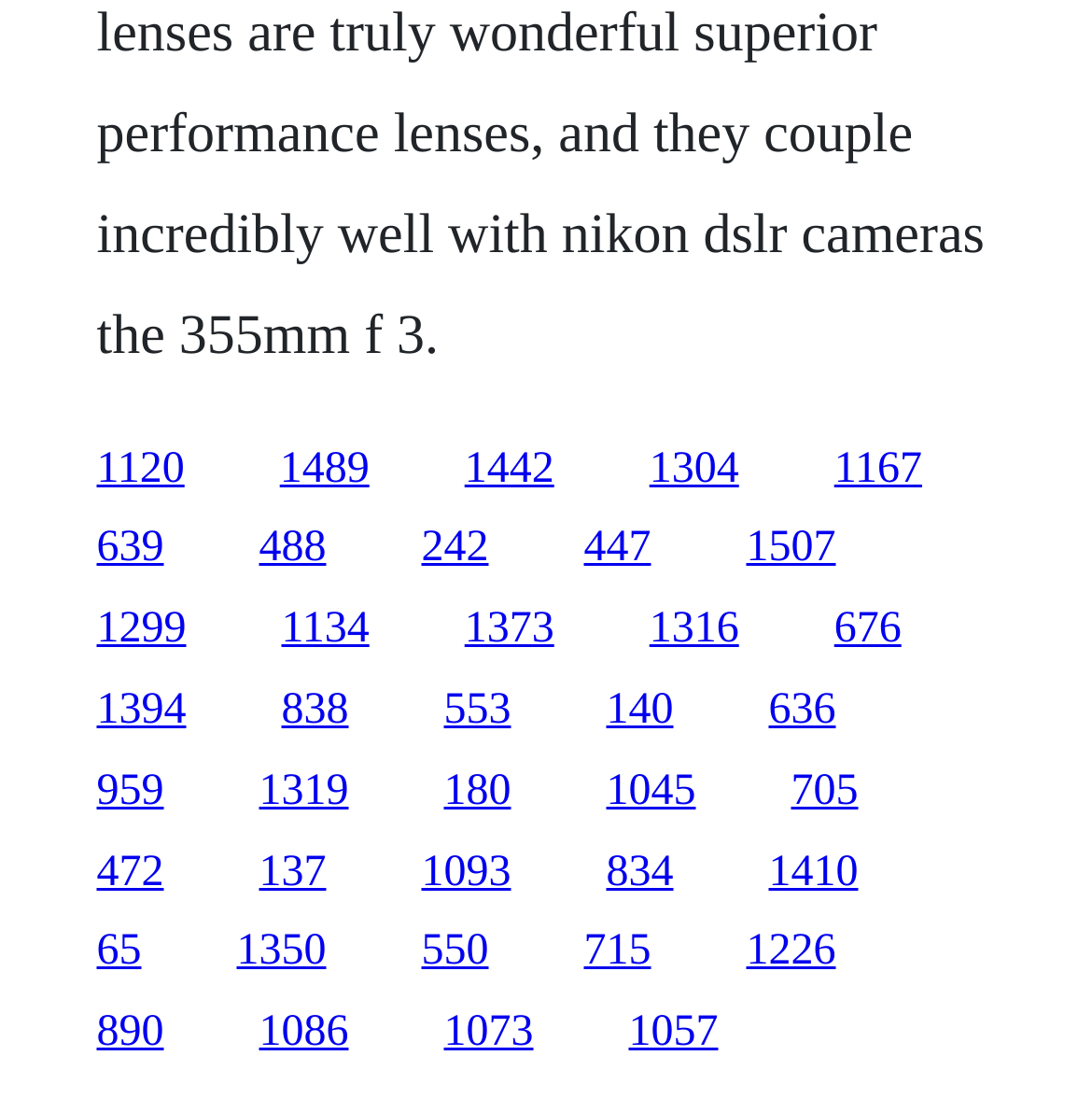How many links are in the same row as the link '1304'?
Using the visual information, answer the question in a single word or phrase.

5